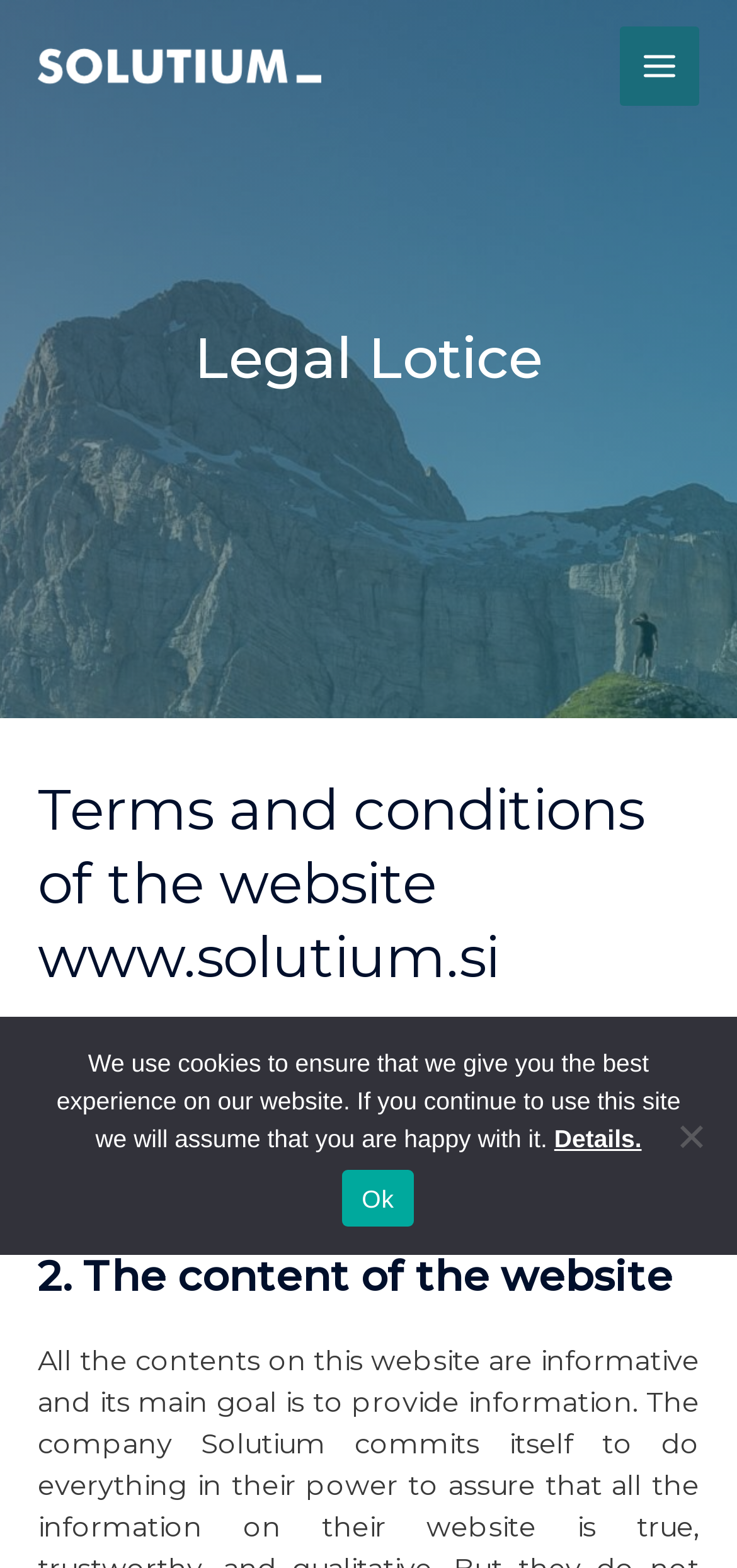Refer to the image and provide an in-depth answer to the question:
What is the main topic of the webpage?

The main topic of the webpage can be inferred from the heading 'Legal Lotice' and the subsequent headings and text, which suggest that the webpage is about the legal notice of the website.